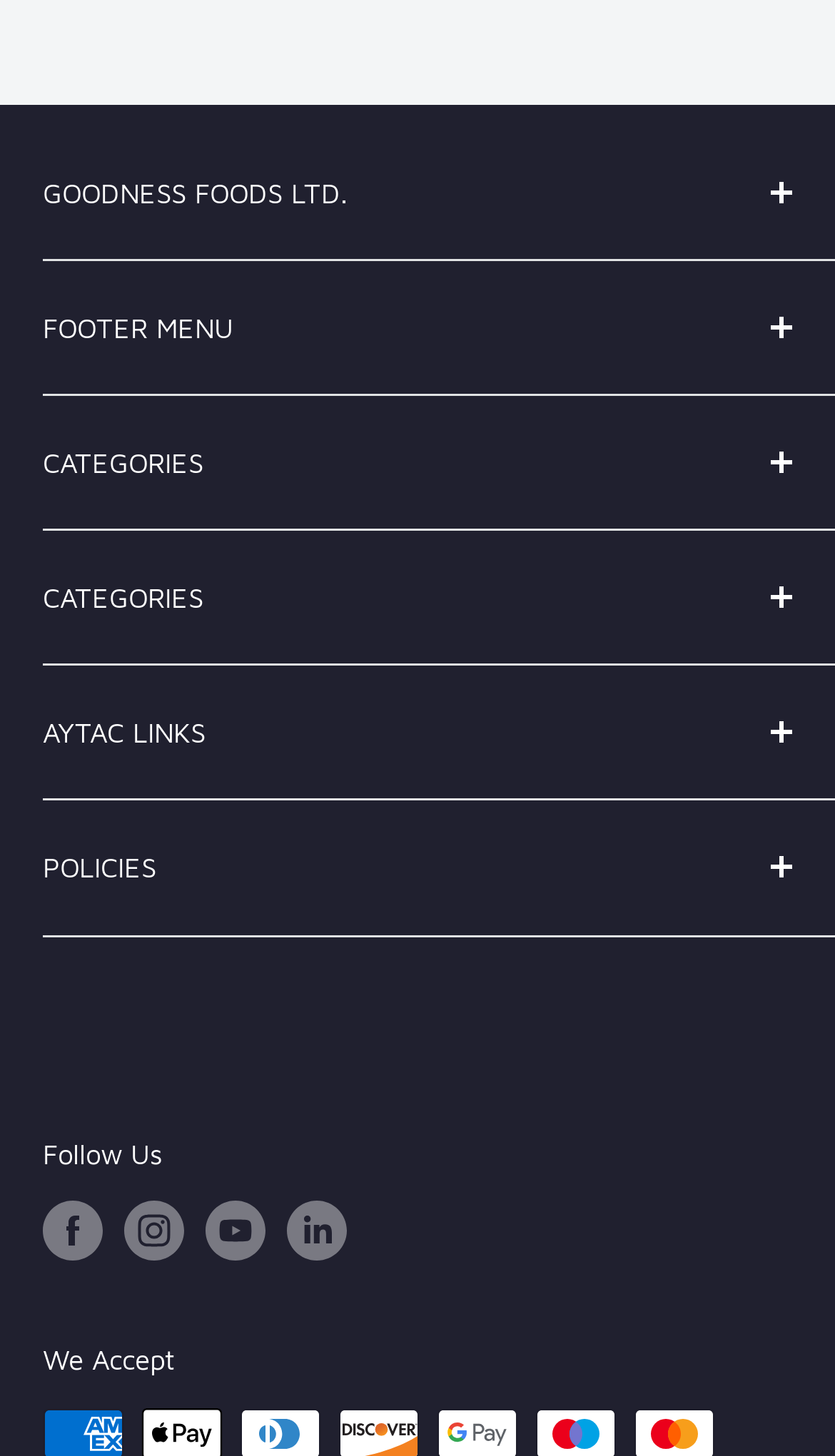Locate the UI element described as follows: "GOODNESS FOODS LTD.". Return the bounding box coordinates as four float numbers between 0 and 1 in the order [left, top, right, bottom].

[0.051, 0.087, 0.949, 0.178]